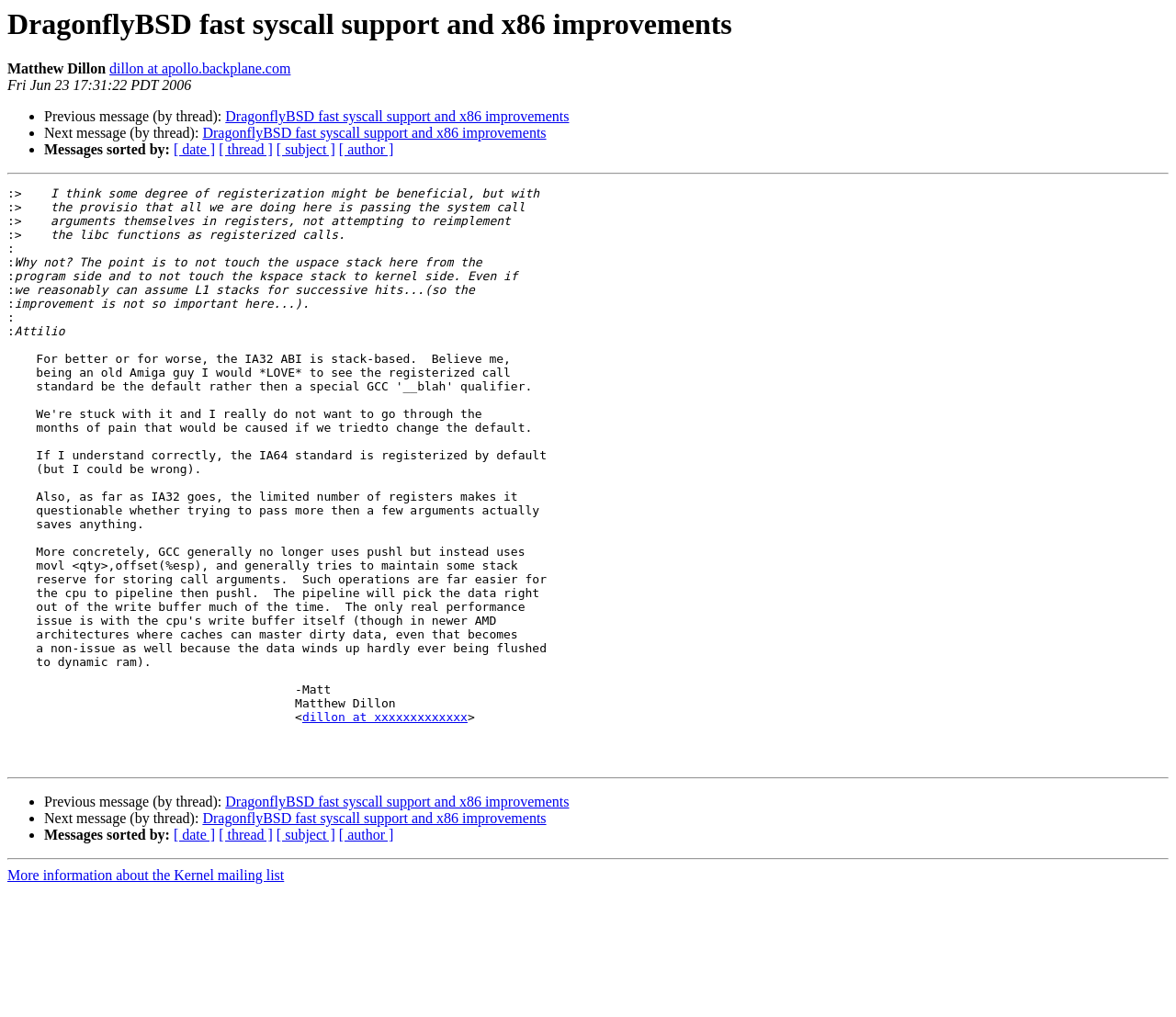Extract the bounding box coordinates of the UI element described by: "[ date ]". The coordinates should include four float numbers ranging from 0 to 1, e.g., [left, top, right, bottom].

[0.148, 0.14, 0.183, 0.155]